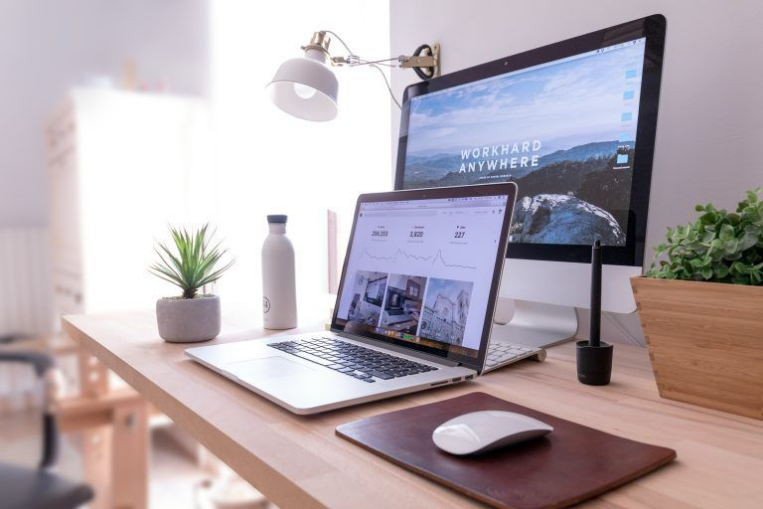Give a one-word or one-phrase response to the question:
What is the material of the water bottle?

Stainless steel